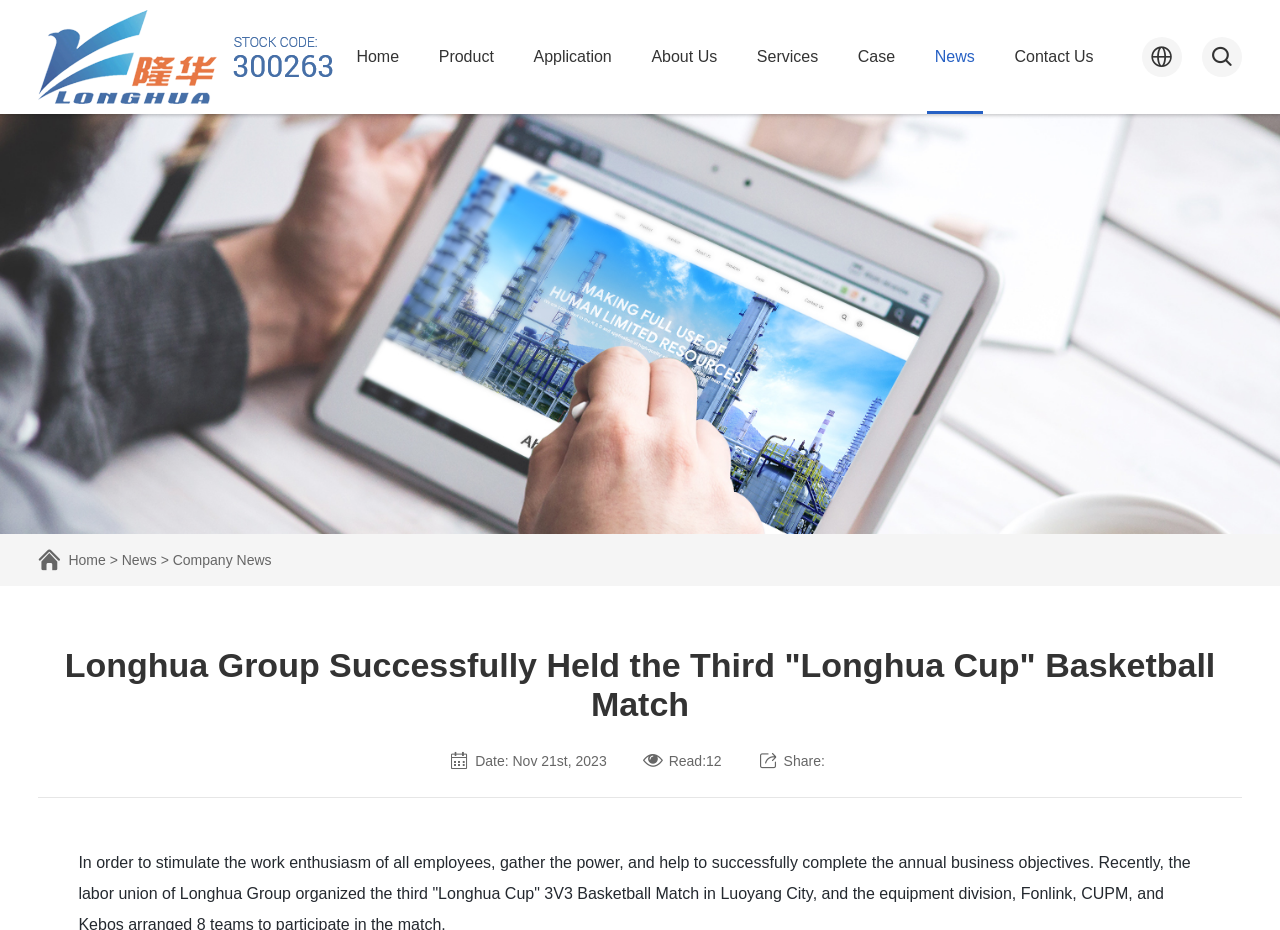Find the bounding box coordinates for the area you need to click to carry out the instruction: "visit Company News". The coordinates should be four float numbers between 0 and 1, indicated as [left, top, right, bottom].

[0.135, 0.594, 0.212, 0.611]